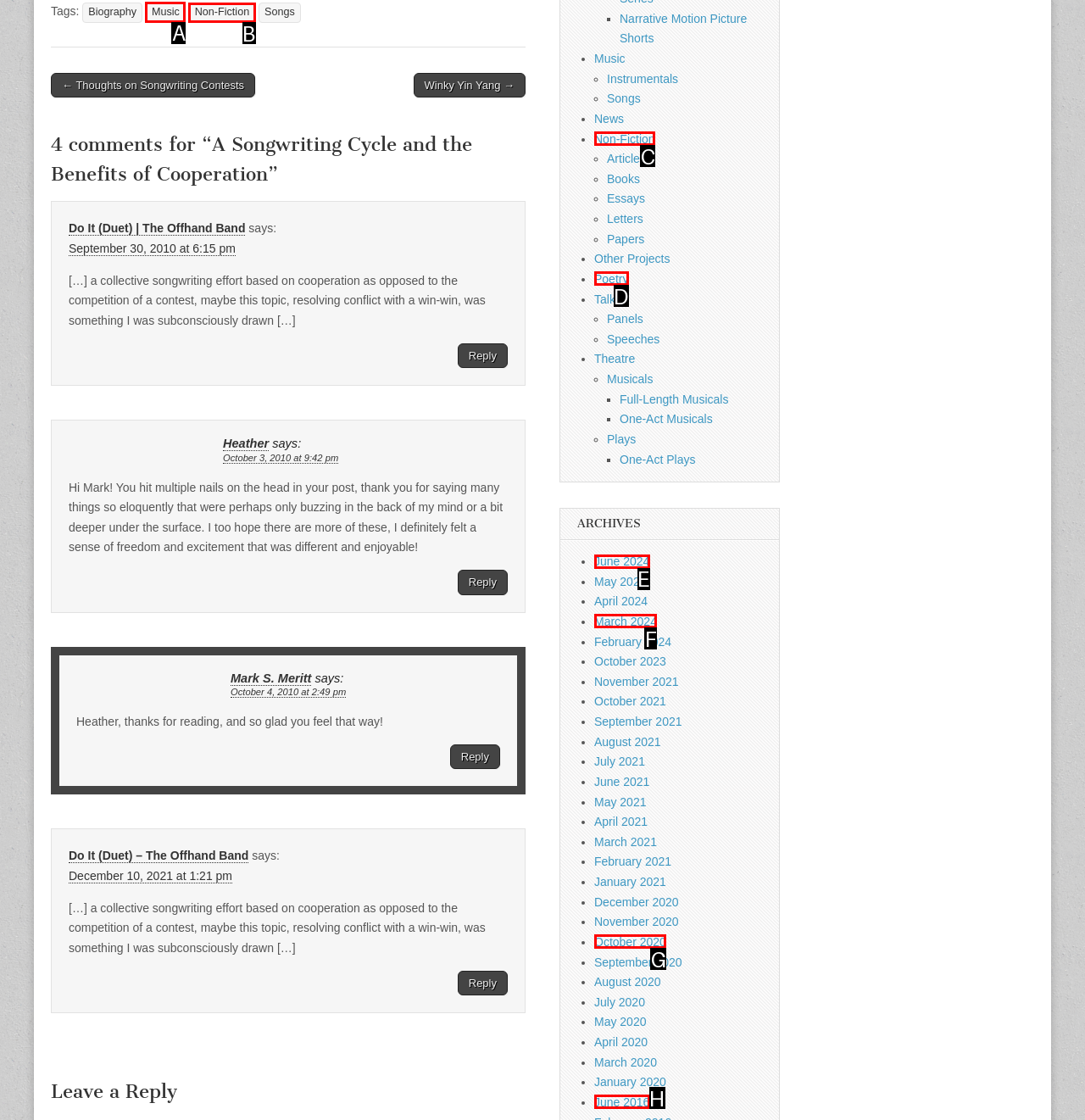Which option should I select to accomplish the task: View the 'Music' category? Respond with the corresponding letter from the given choices.

A